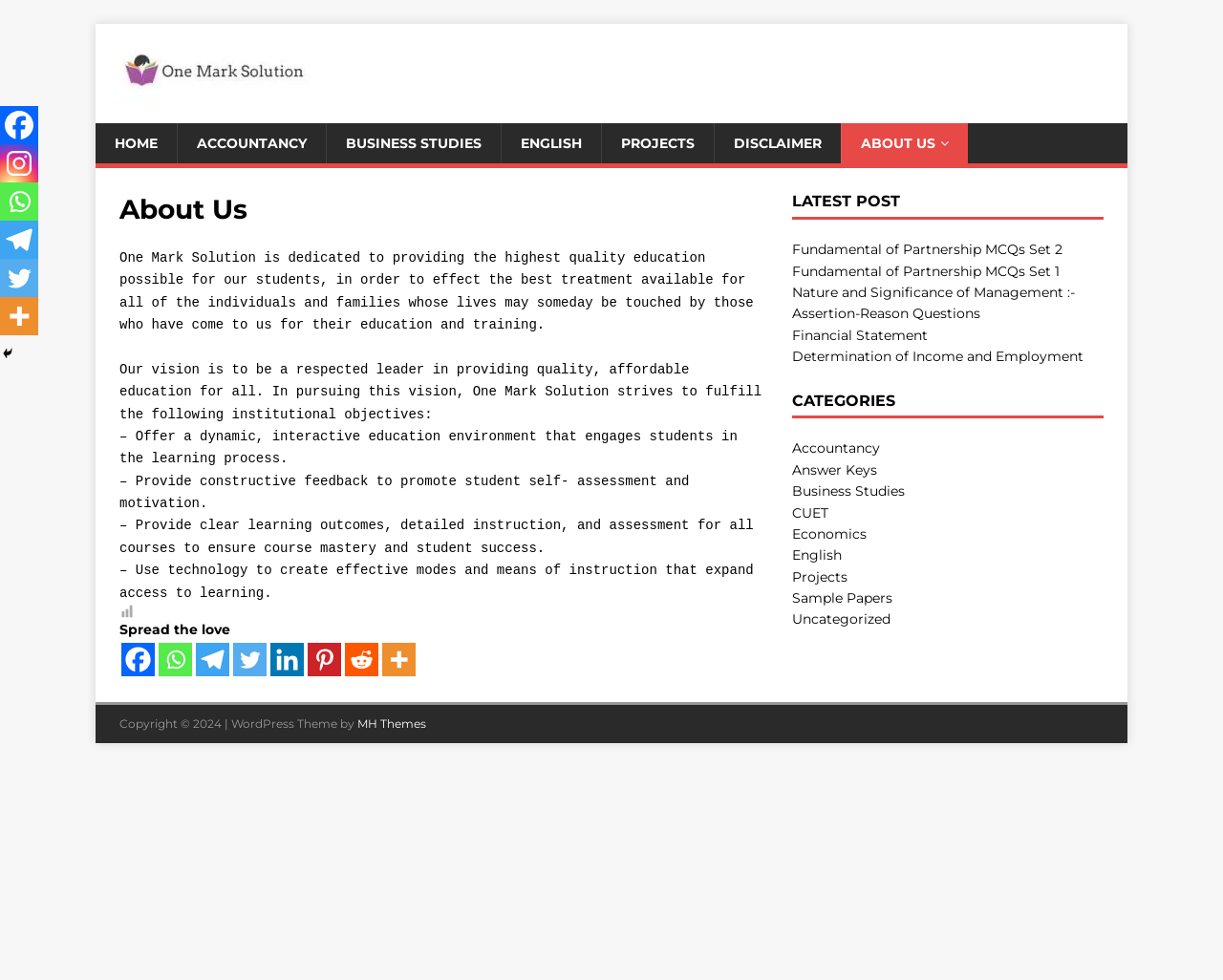Determine the bounding box coordinates of the clickable element to achieve the following action: 'Read the About Us article'. Provide the coordinates as four float values between 0 and 1, formatted as [left, top, right, bottom].

[0.098, 0.196, 0.627, 0.692]